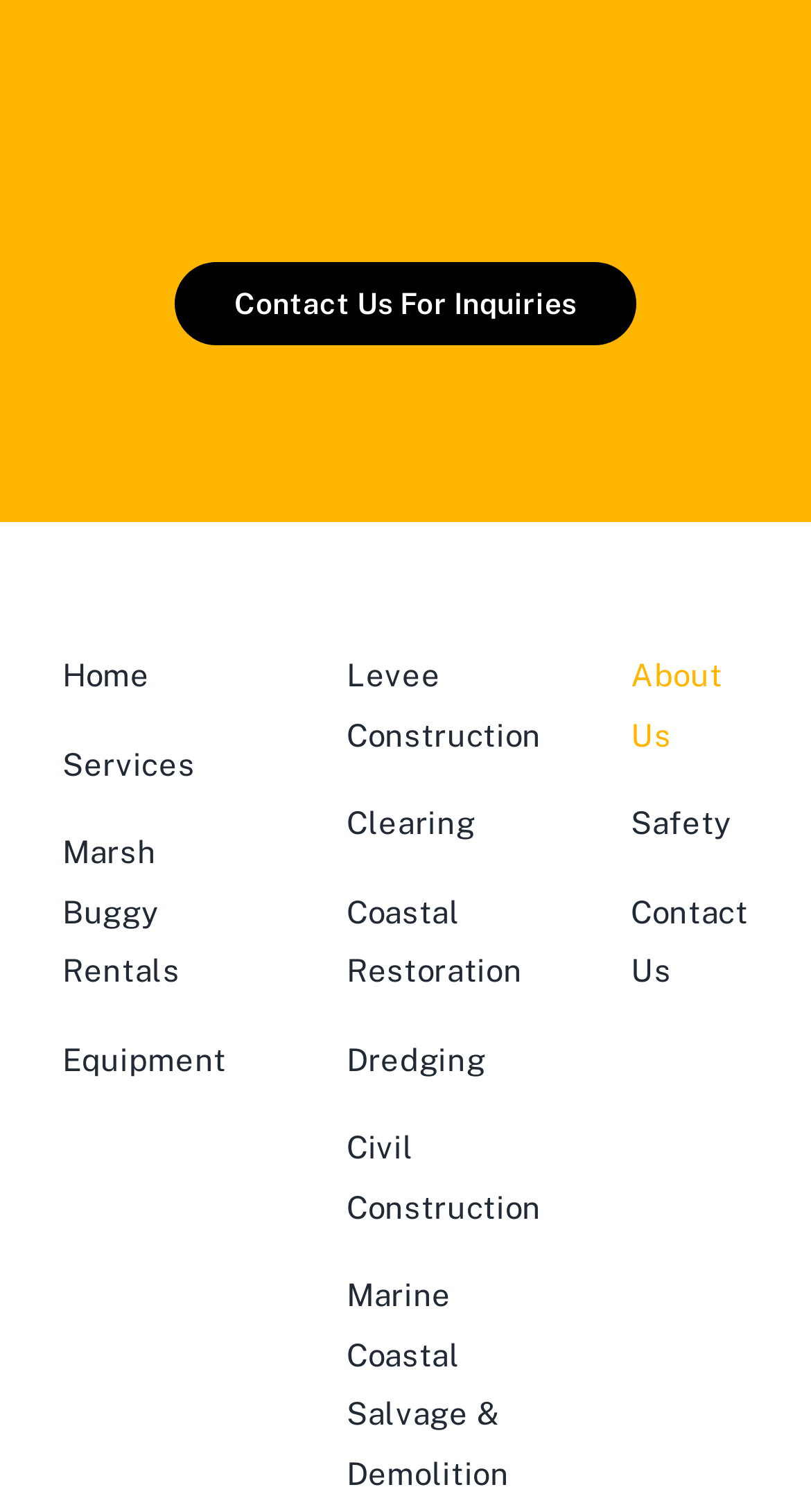Using the element description: "Coastal Restoration", determine the bounding box coordinates for the specified UI element. The coordinates should be four float numbers between 0 and 1, [left, top, right, bottom].

[0.427, 0.584, 0.573, 0.663]